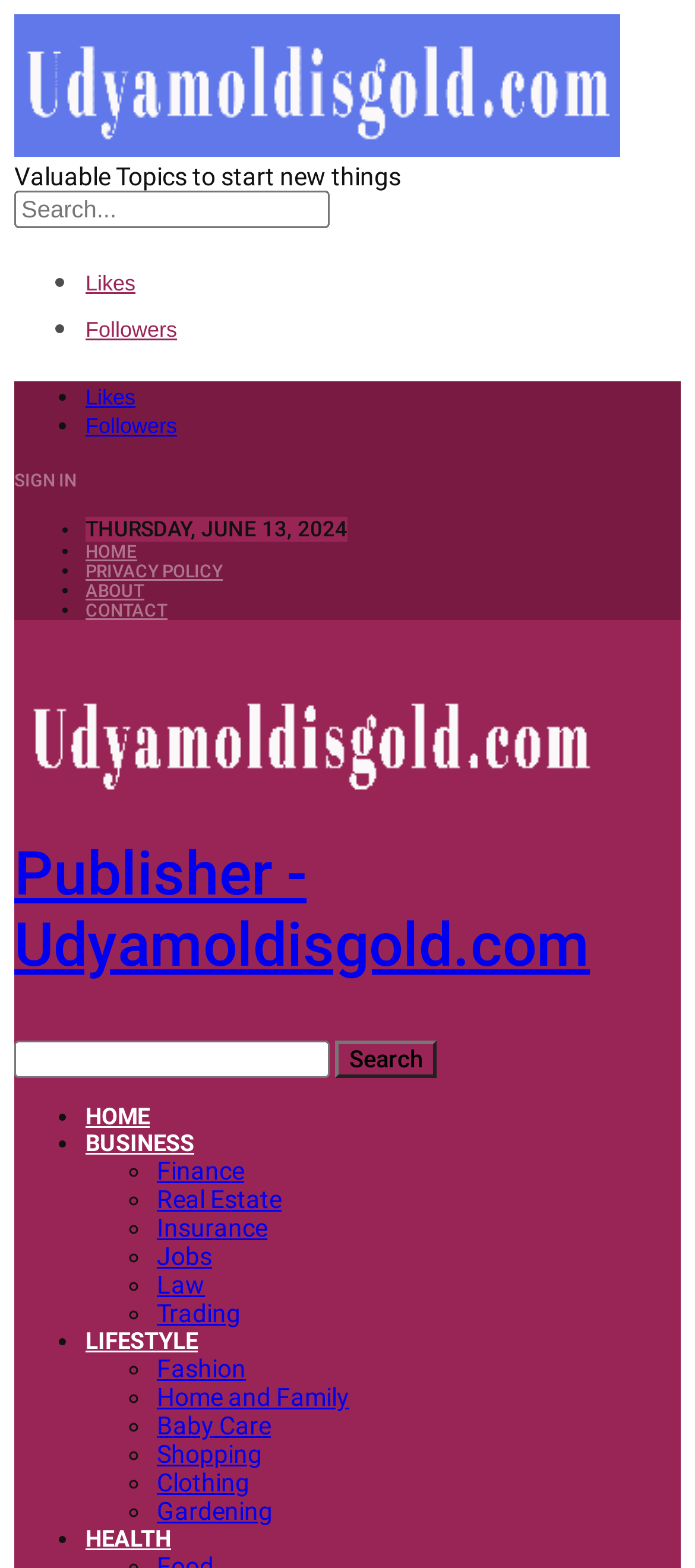Determine the bounding box coordinates for the UI element described. Format the coordinates as (top-left x, top-left y, bottom-right x, bottom-right y) and ensure all values are between 0 and 1. Element description: Sports

[0.021, 0.374, 0.131, 0.389]